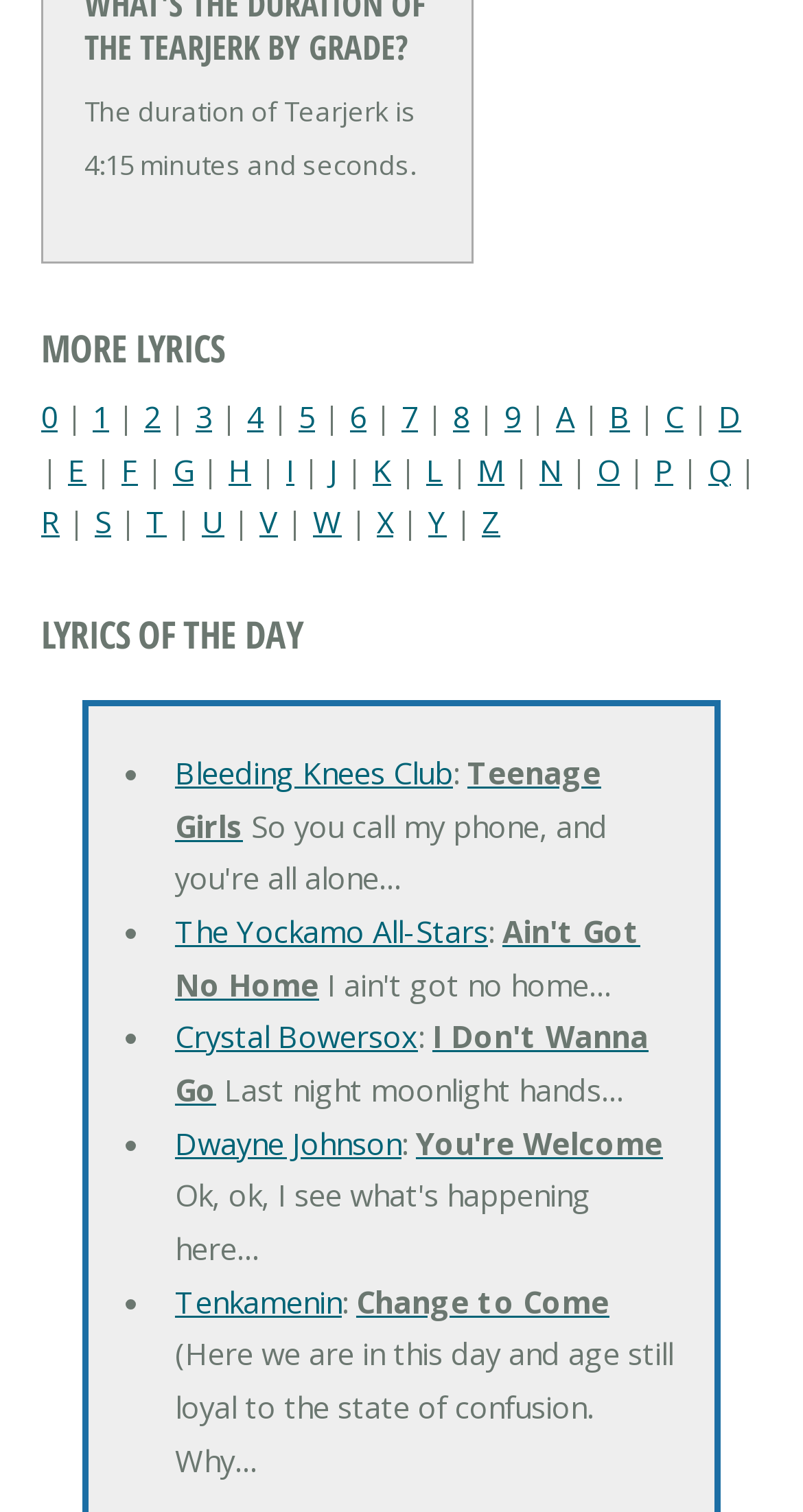Identify the bounding box coordinates of the element to click to follow this instruction: 'Click on 'MORE LYRICS''. Ensure the coordinates are four float values between 0 and 1, provided as [left, top, right, bottom].

[0.051, 0.214, 0.949, 0.246]